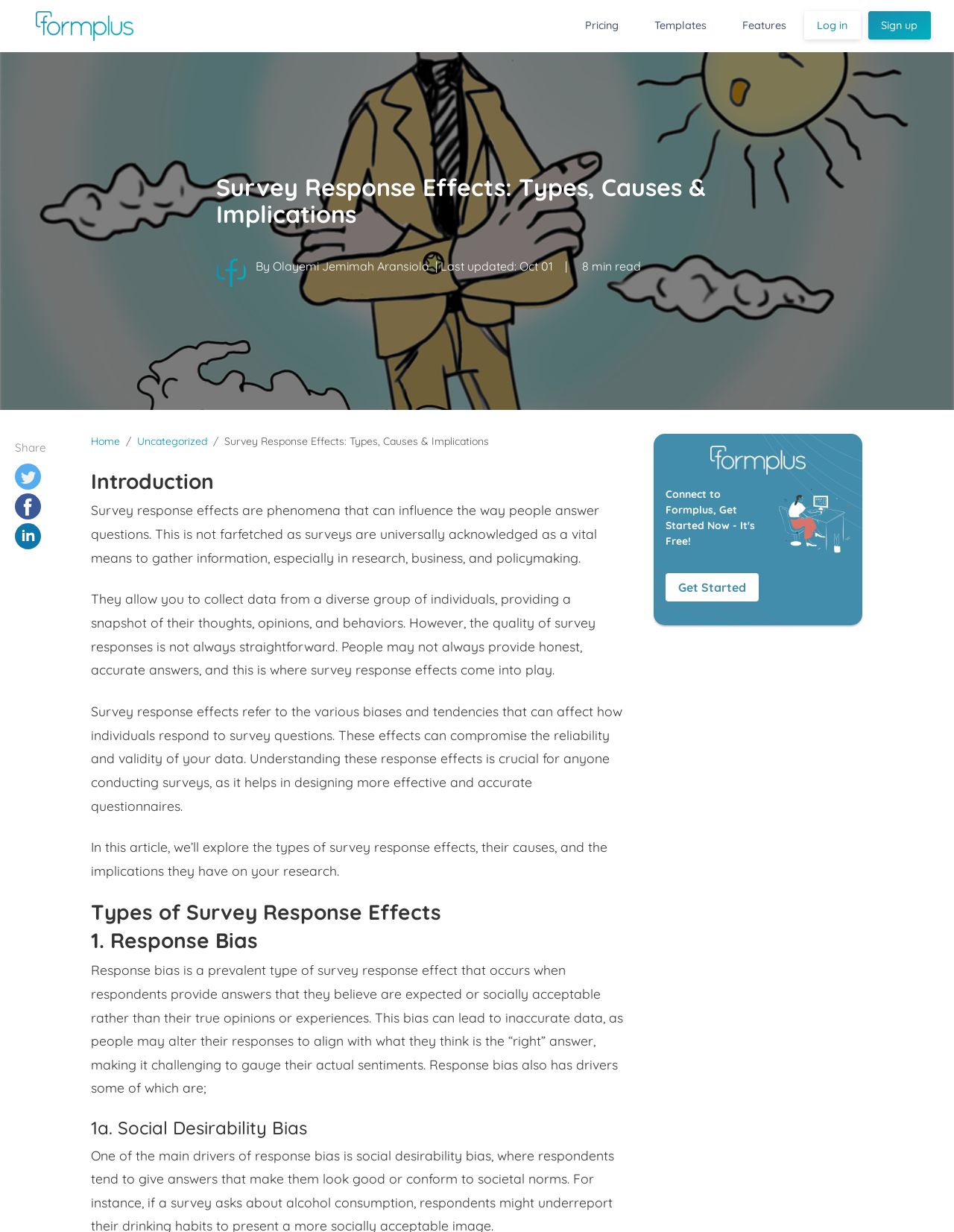Answer the following query concisely with a single word or phrase:
What is the estimated reading time of the article?

8 min